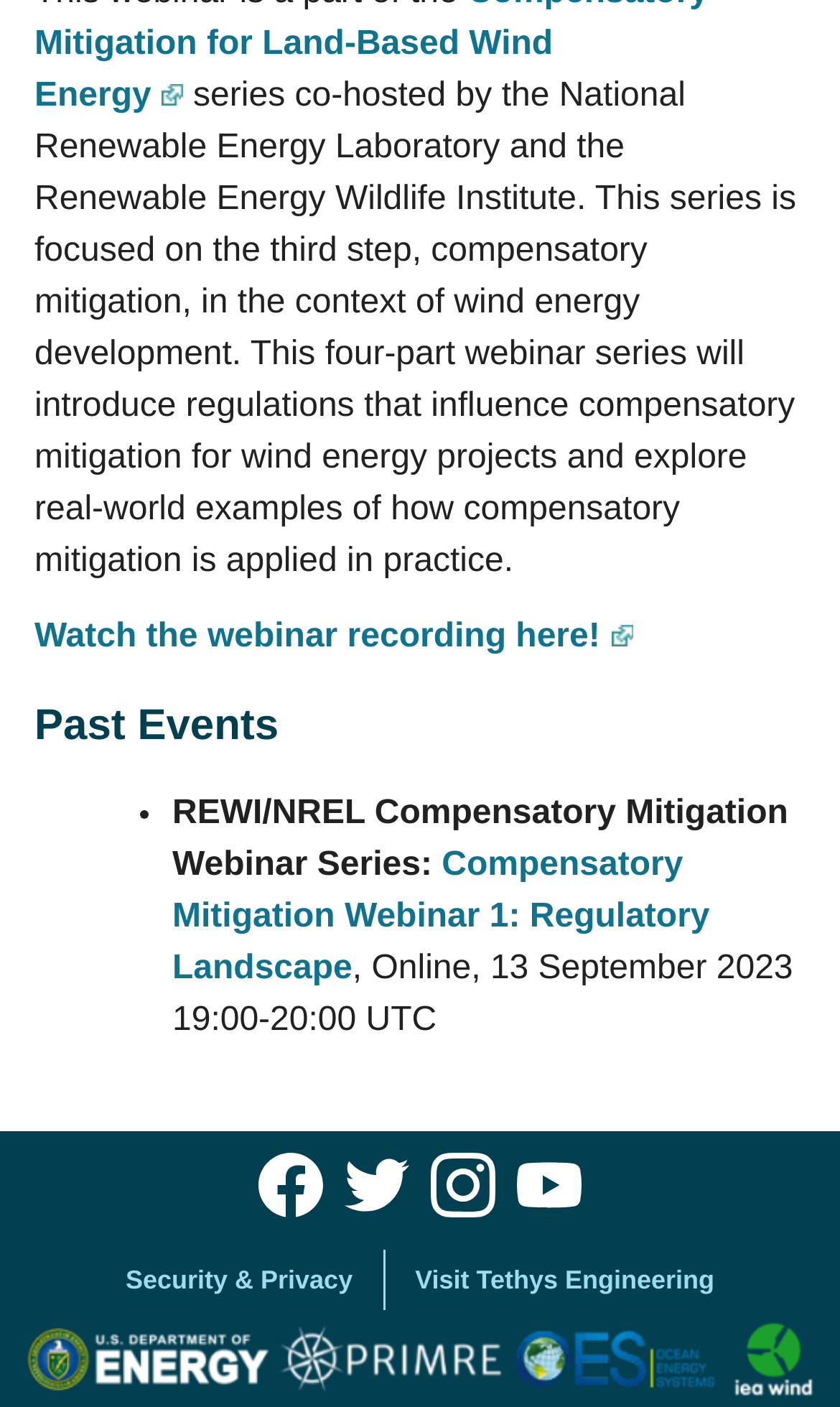How many social media links are provided at the bottom of the page?
Please craft a detailed and exhaustive response to the question.

The number of social media links can be determined by counting the link elements with IDs 121, 122, 123, and 124, which correspond to Facebook, Twitter, Instagram, and YouTube logos, respectively.